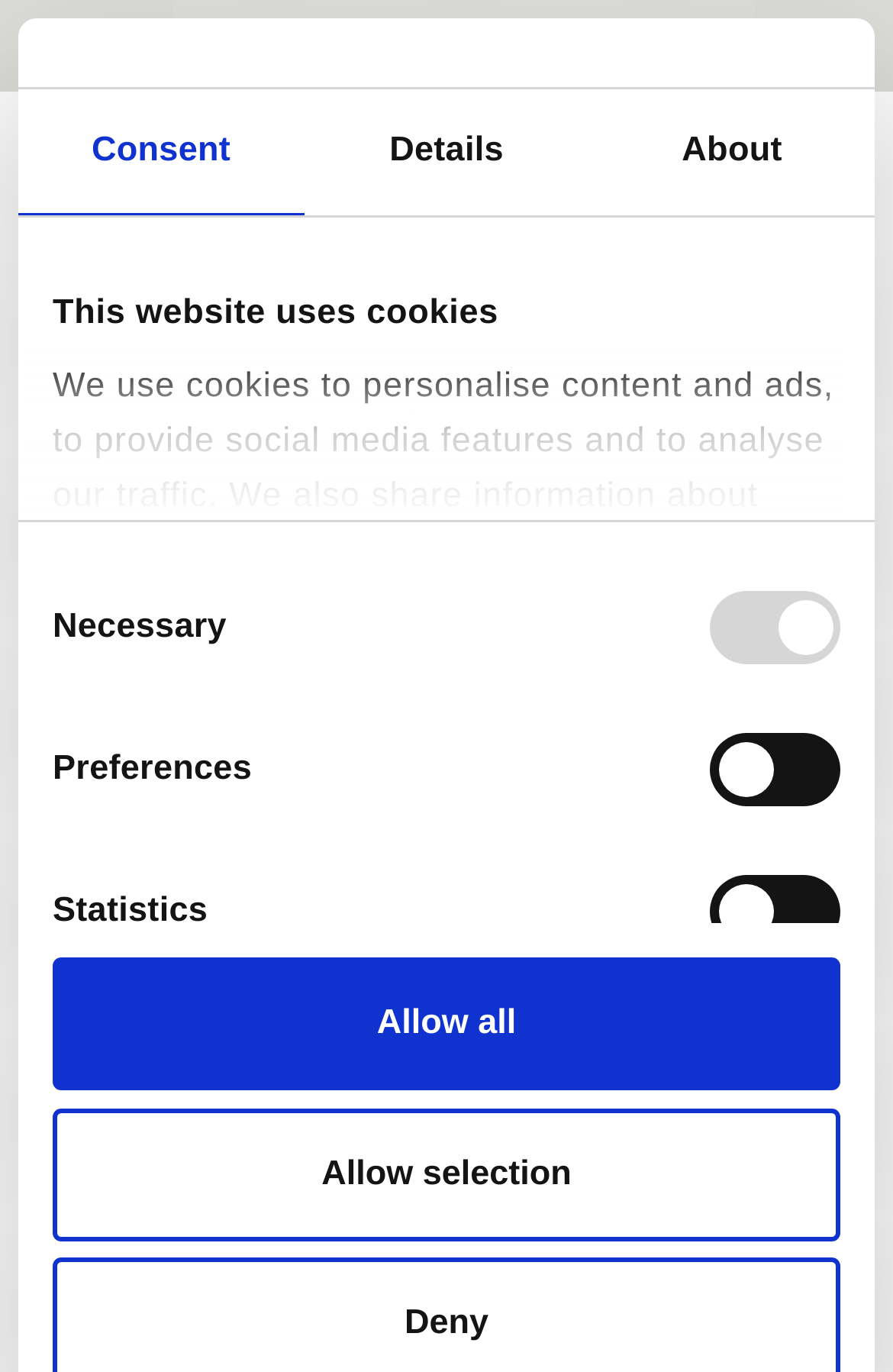Using the details in the image, give a detailed response to the question below:
How many tabs are available?

I counted the number of tabs in the tablist element, which are 'Consent', 'Details', and 'About', so there are 3 tabs available.